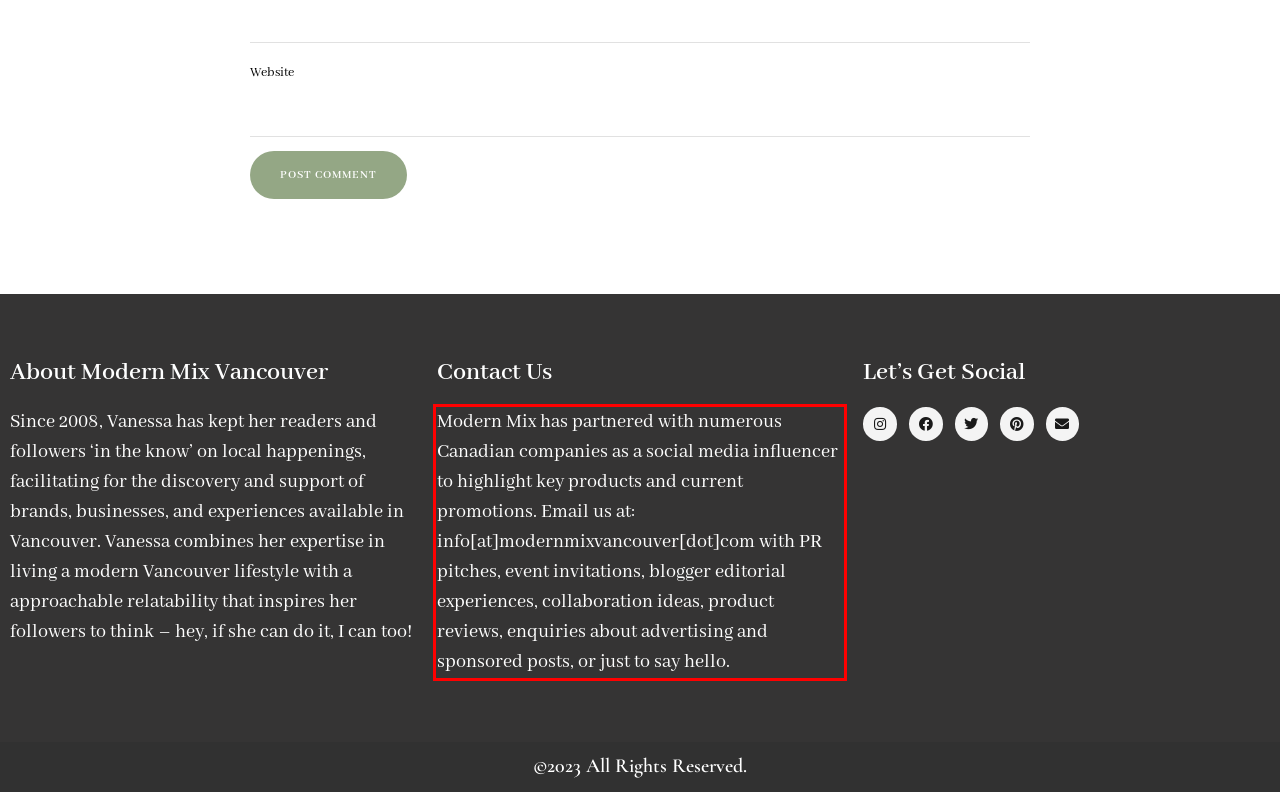Identify the text inside the red bounding box on the provided webpage screenshot by performing OCR.

Modern Mix has partnered with numerous Canadian companies as a social media influencer to highlight key products and current promotions. Email us at: info[at]modernmixvancouver[dot]com with PR pitches, event invitations, blogger editorial experiences, collaboration ideas, product reviews, enquiries about advertising and sponsored posts, or just to say hello.